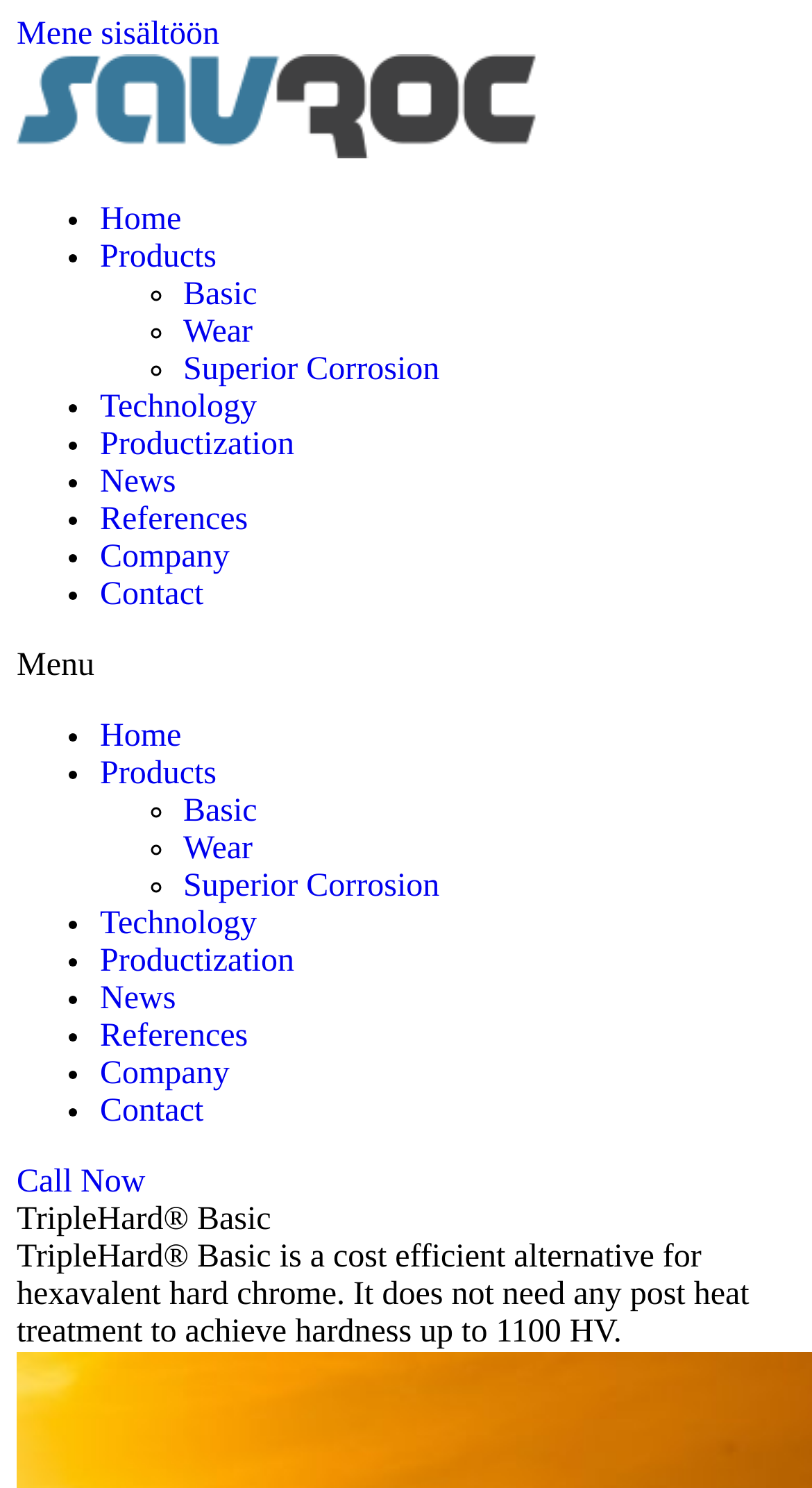Based on the description "Superior Corrosion", find the bounding box of the specified UI element.

[0.226, 0.237, 0.541, 0.26]